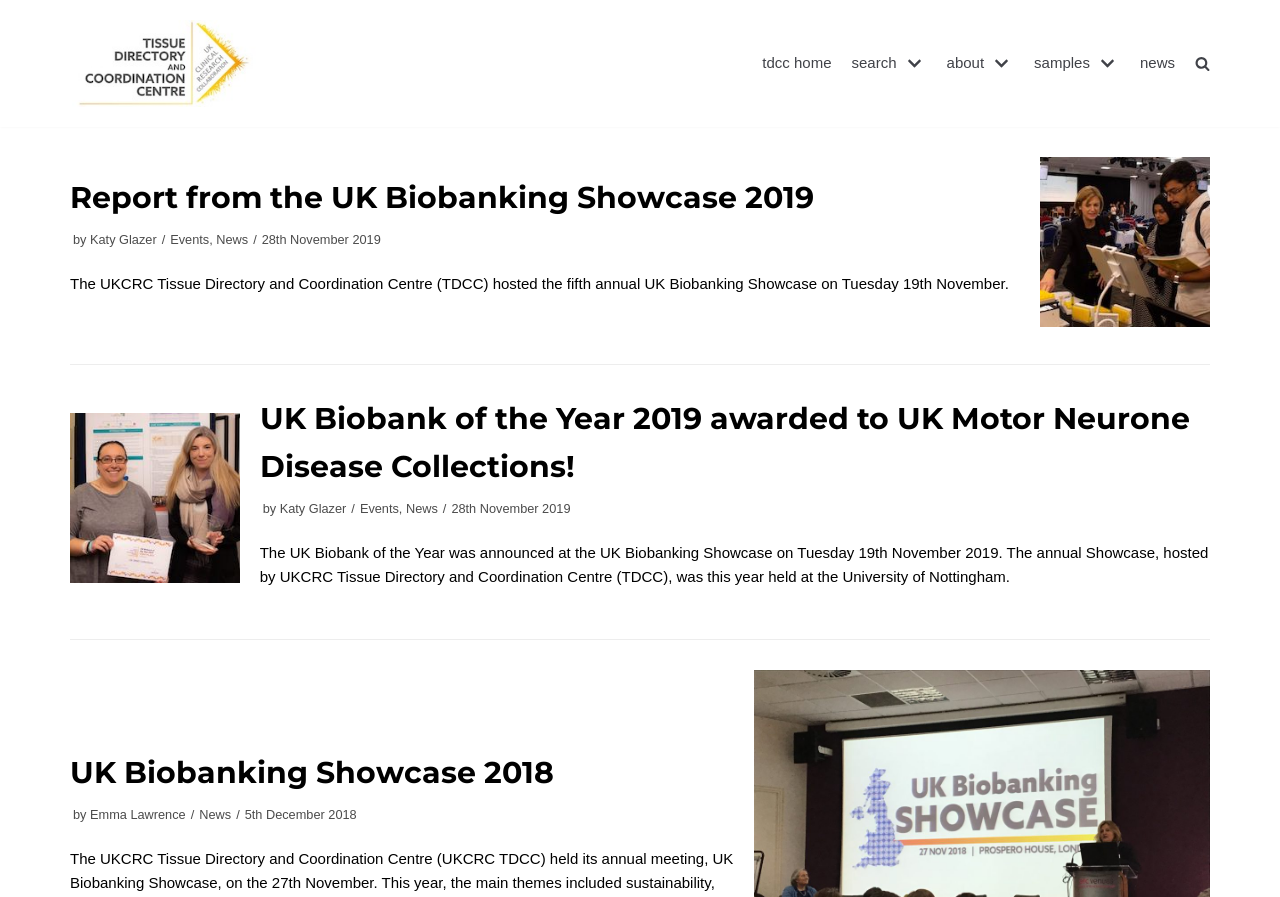Please identify the bounding box coordinates of the element on the webpage that should be clicked to follow this instruction: "learn about the UK Biobank of the Year 2019". The bounding box coordinates should be given as four float numbers between 0 and 1, formatted as [left, top, right, bottom].

[0.055, 0.634, 0.187, 0.653]